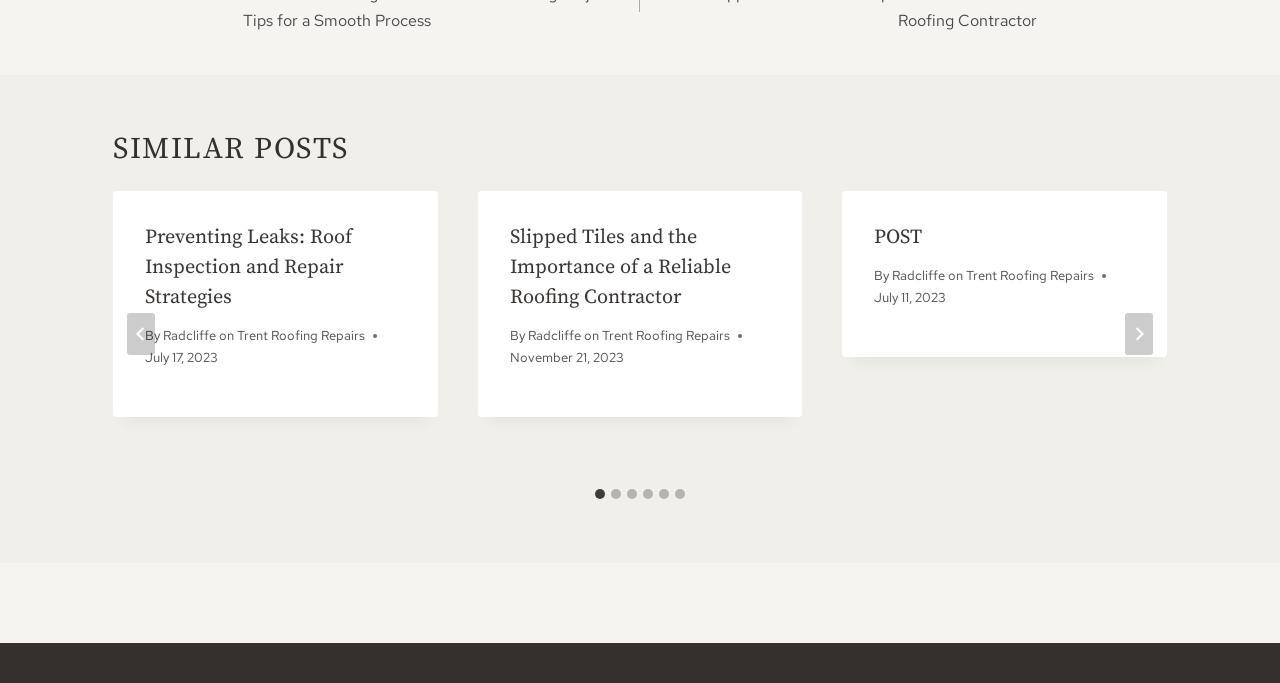Please provide a comprehensive answer to the question below using the information from the image: How many slides are there?

I counted the number of tab panels with the role description 'slide' and found 6 of them, which are labeled as '1 of 6', '2 of 6', ..., '6 of 6'.